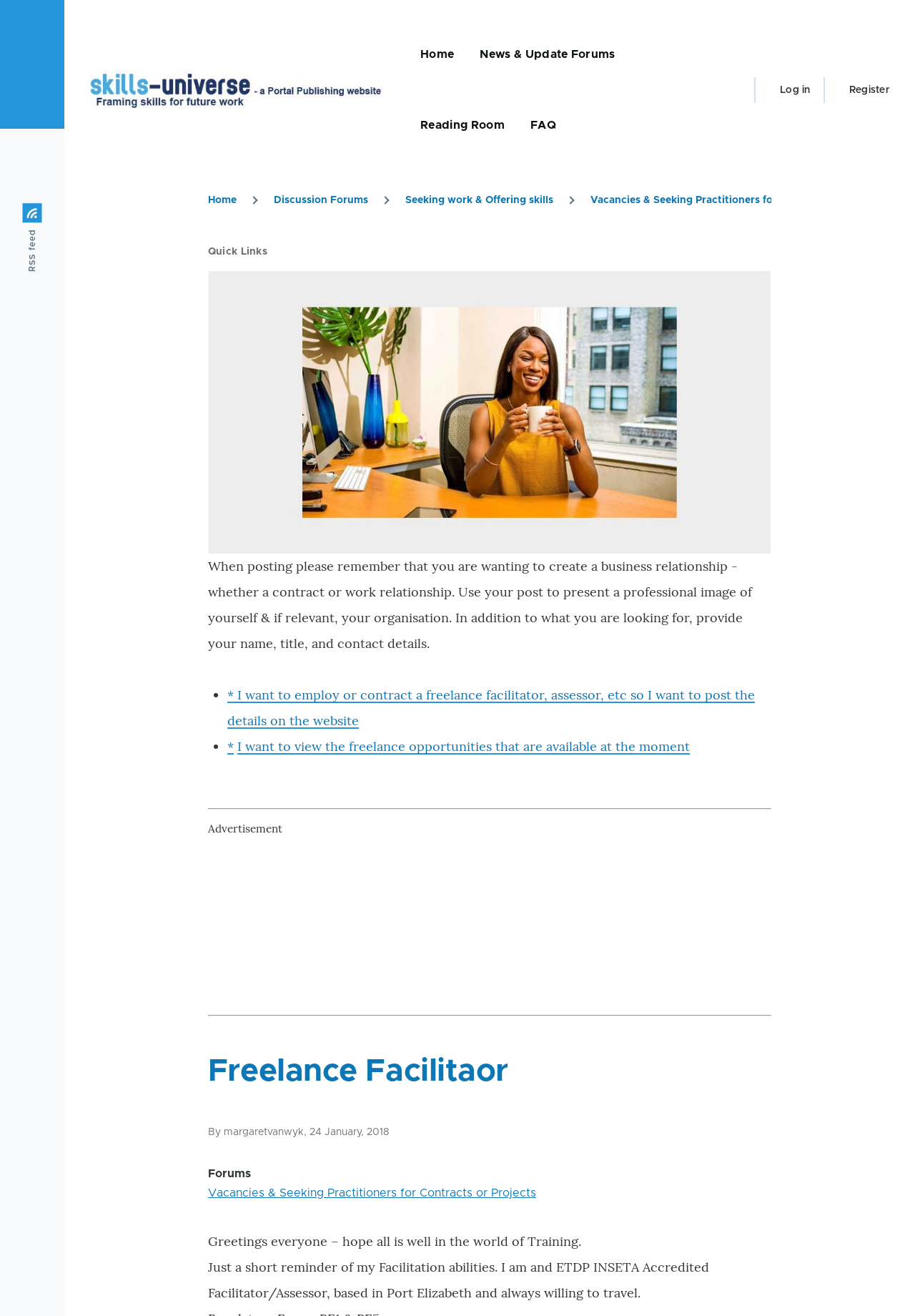What is the author of the post?
Give a single word or phrase as your answer by examining the image.

Margaret van Wyk